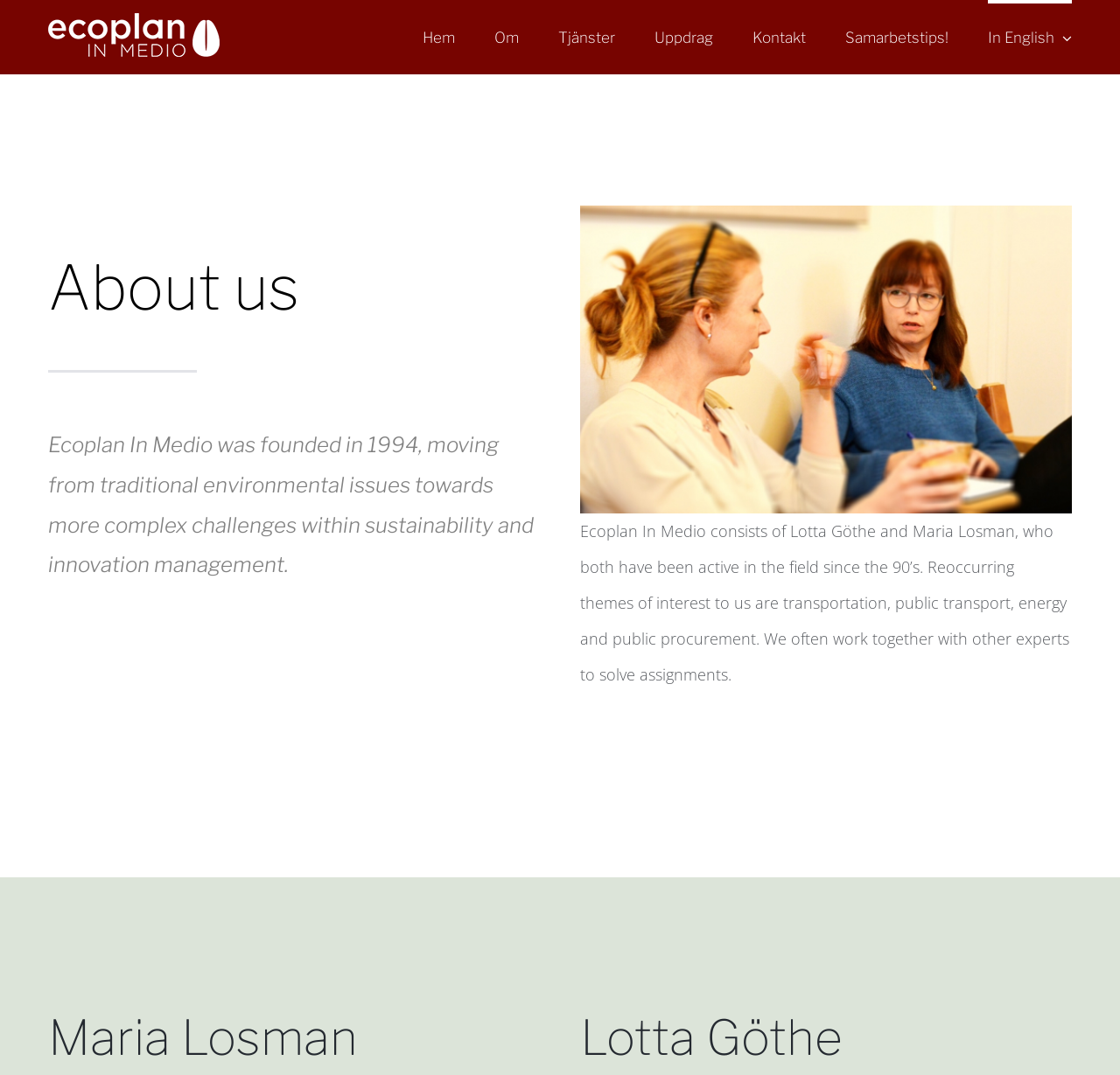Highlight the bounding box coordinates of the region I should click on to meet the following instruction: "Read about Ecoplan In Medio's services".

[0.498, 0.0, 0.549, 0.068]